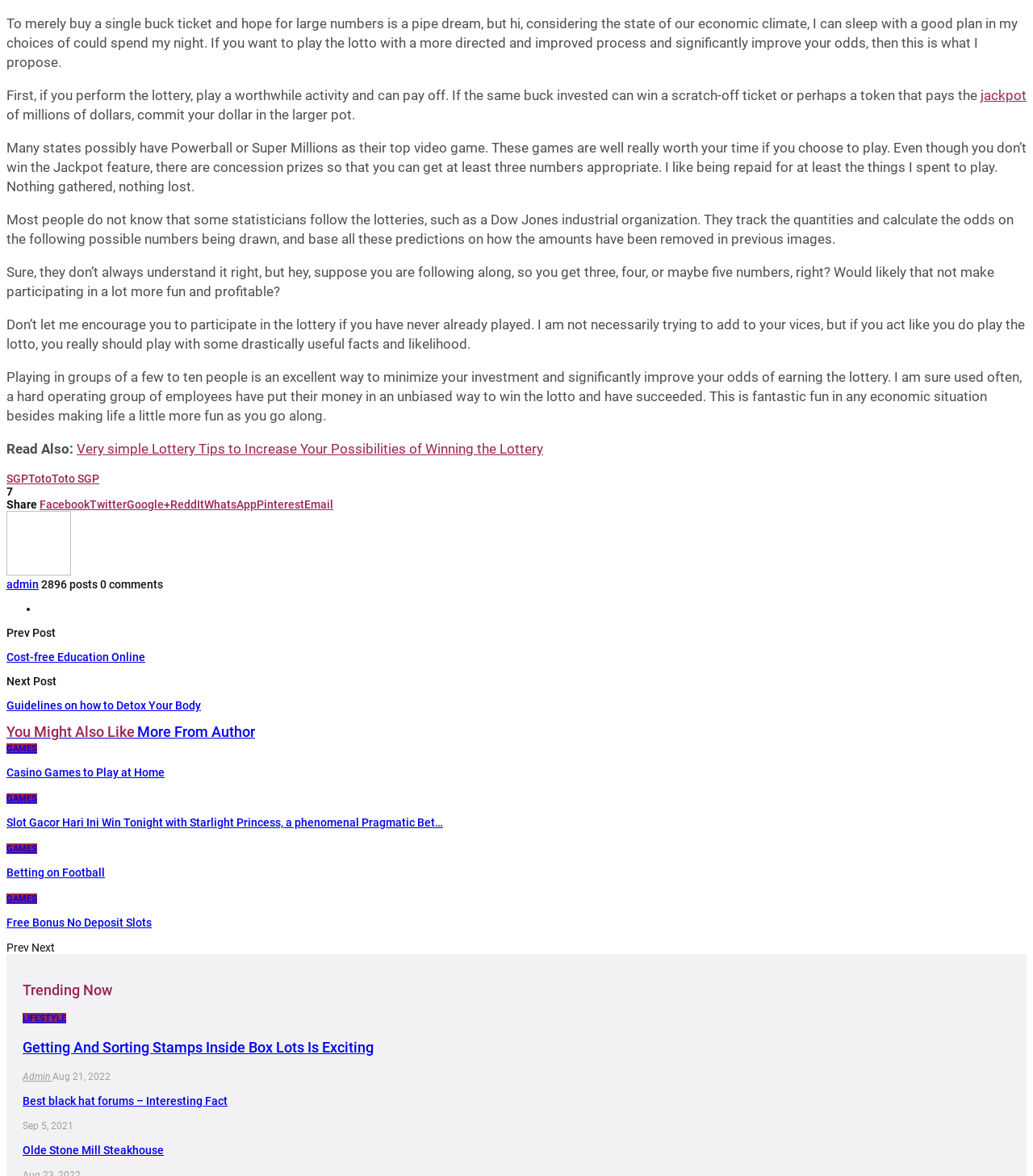Extract the bounding box coordinates for the UI element described as: "Olde Stone Mill Steakhouse".

[0.022, 0.826, 0.159, 0.837]